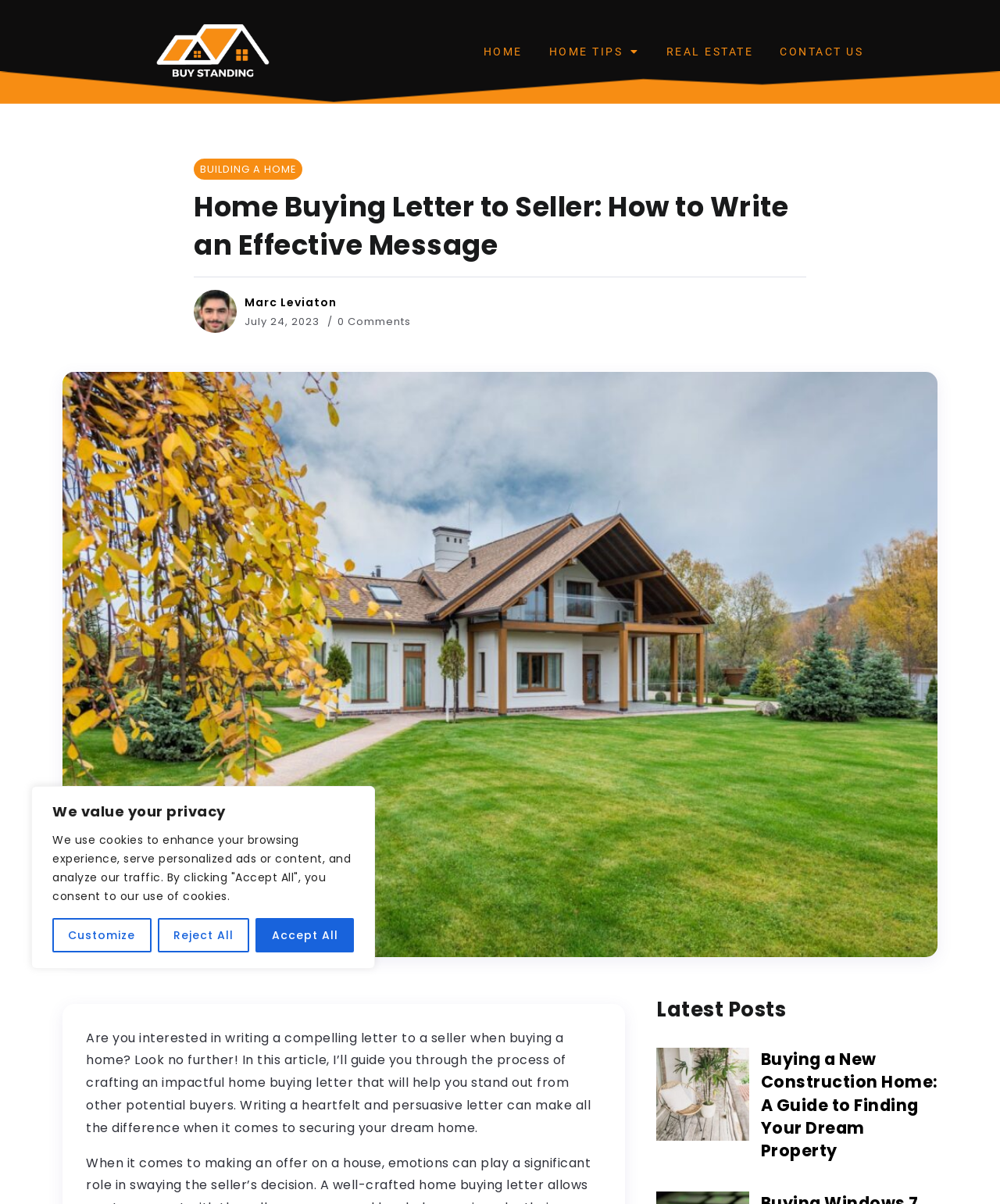Is there an image on the webpage?
Please utilize the information in the image to give a detailed response to the question.

I scanned the webpage and found an image below the main heading, which is a large image that takes up most of the page, indicating that there is at least one image on the webpage.